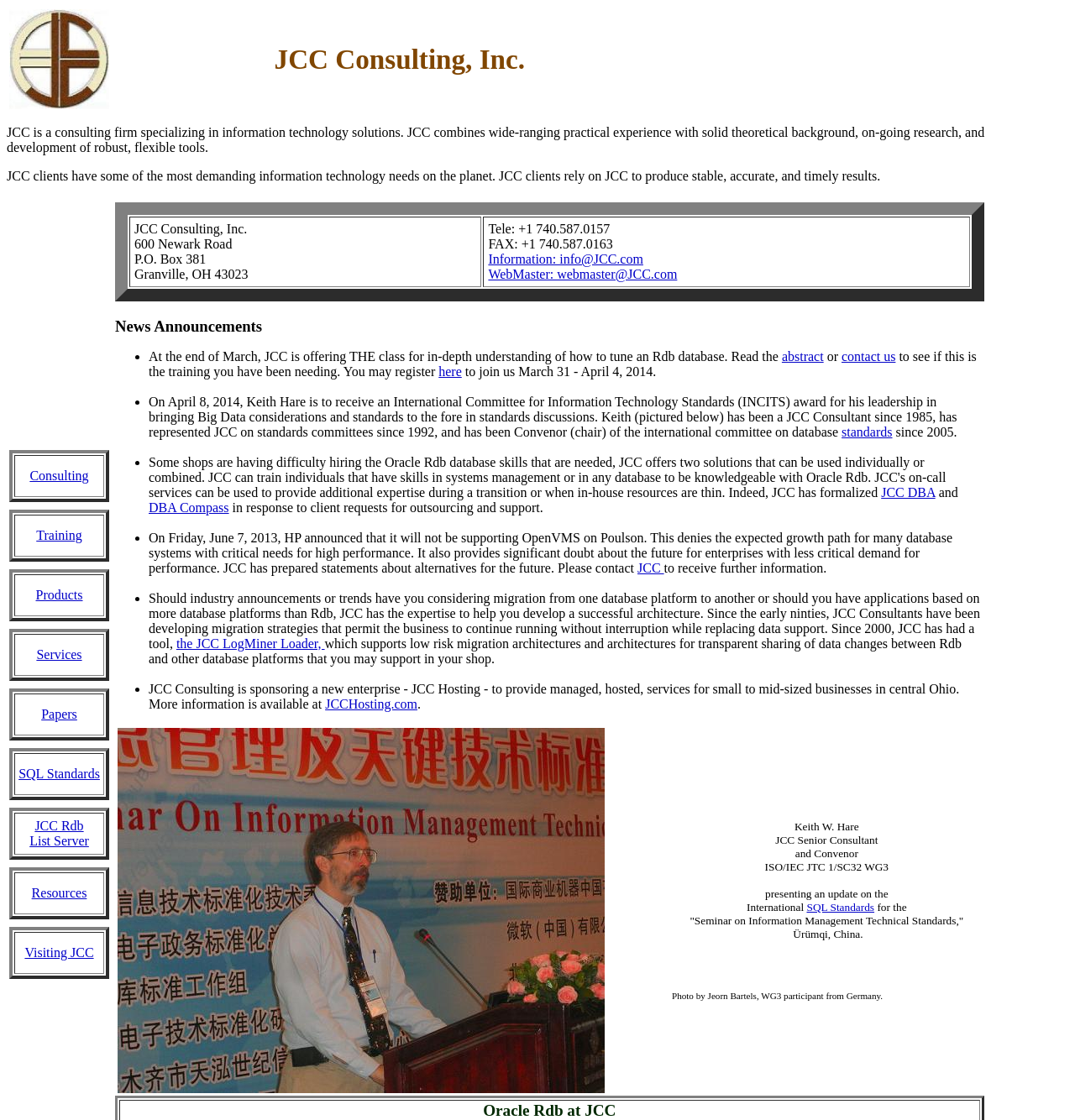Can you find the bounding box coordinates for the UI element given this description: "tbs@tbsmp.com"? Provide the coordinates as four float numbers between 0 and 1: [left, top, right, bottom].

None